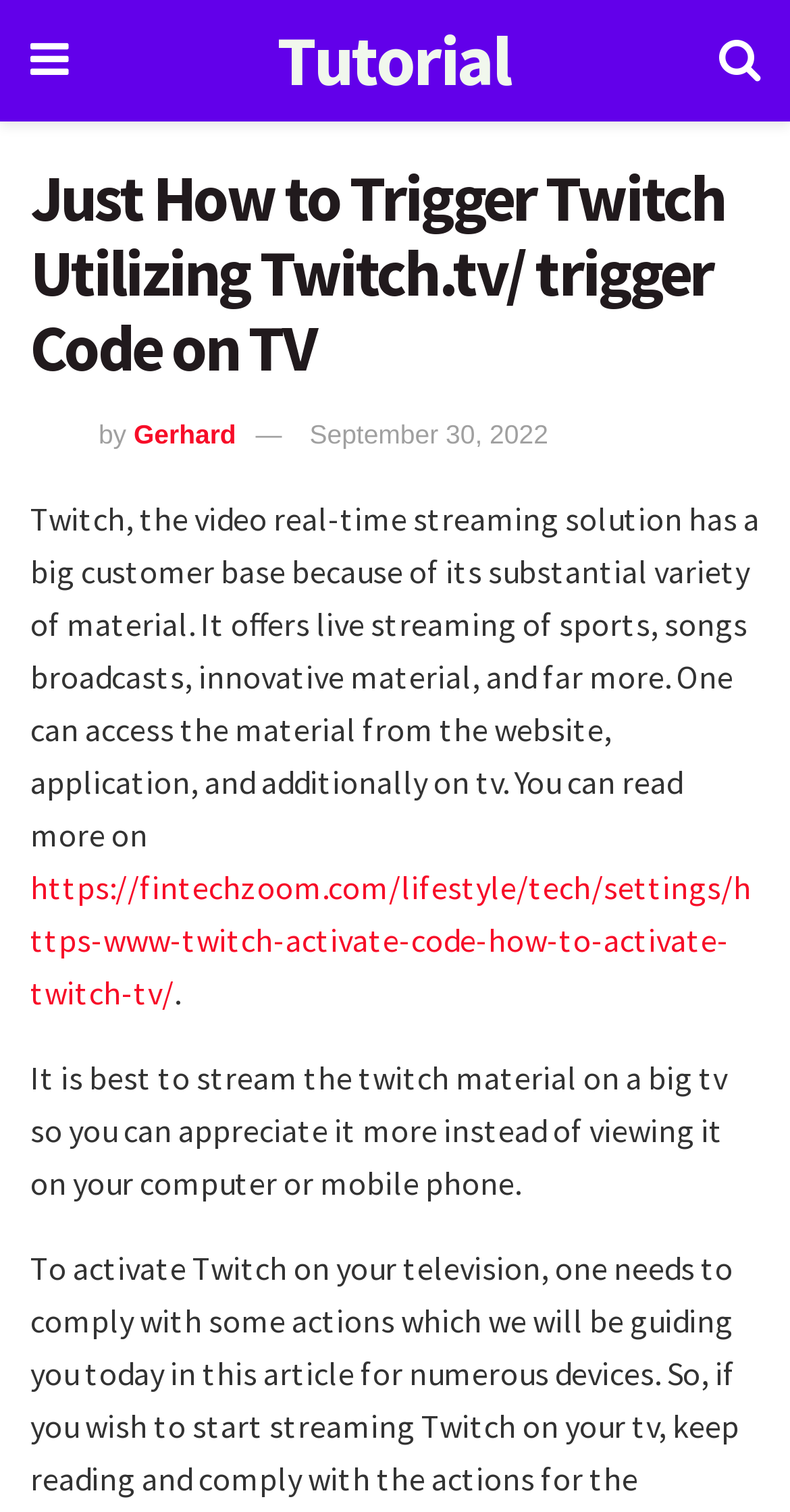What is the topic of the article?
Look at the image and respond with a single word or a short phrase.

Twitch